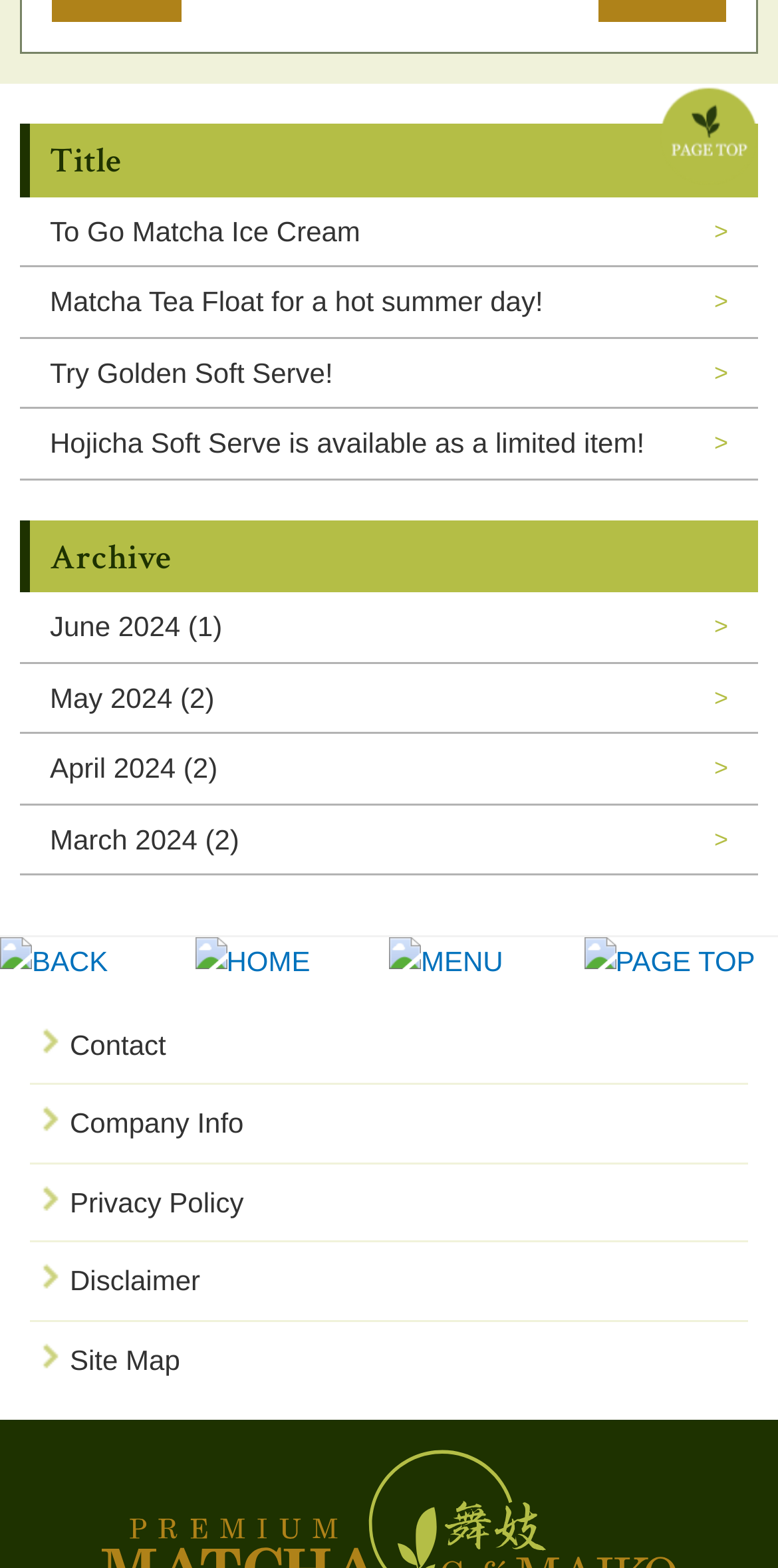Can you specify the bounding box coordinates for the region that should be clicked to fulfill this instruction: "Go to Archive".

[0.064, 0.341, 0.221, 0.37]